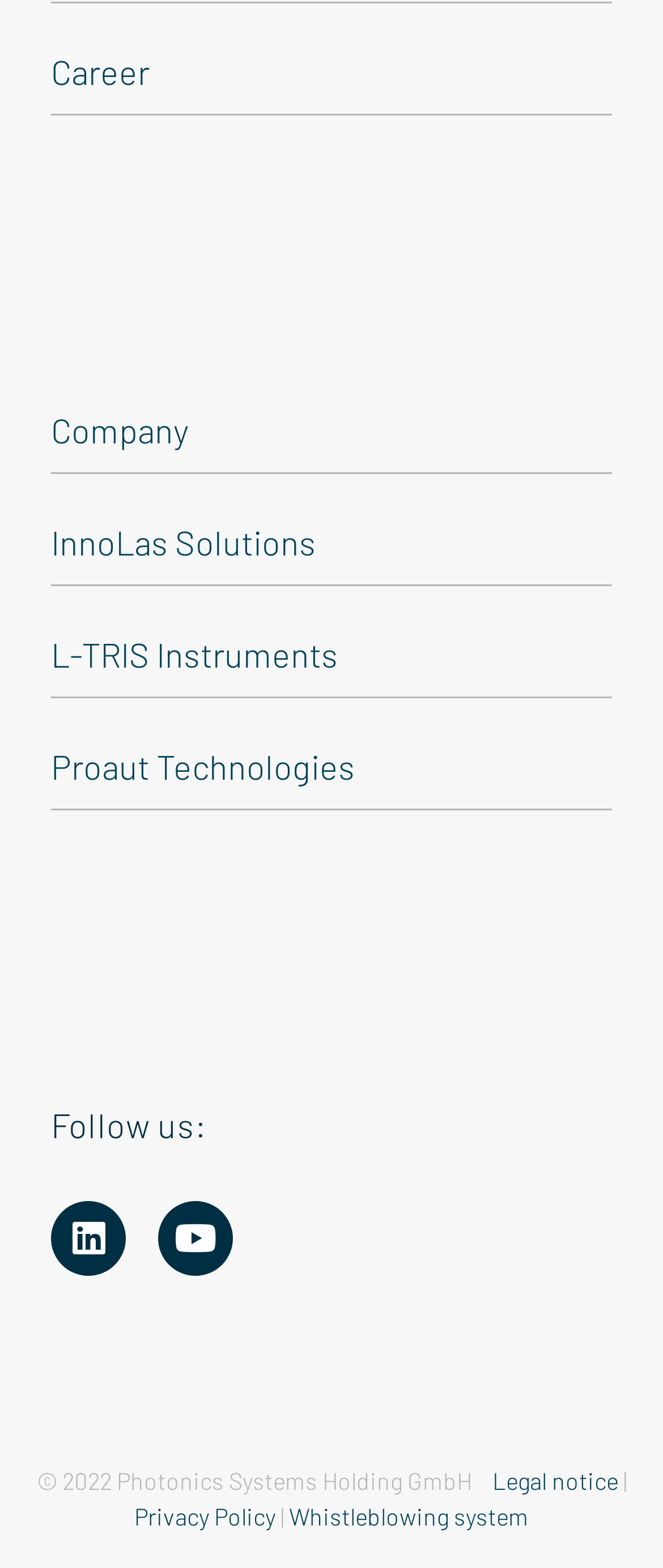How many social media links are present on the webpage?
Refer to the screenshot and answer in one word or phrase.

2